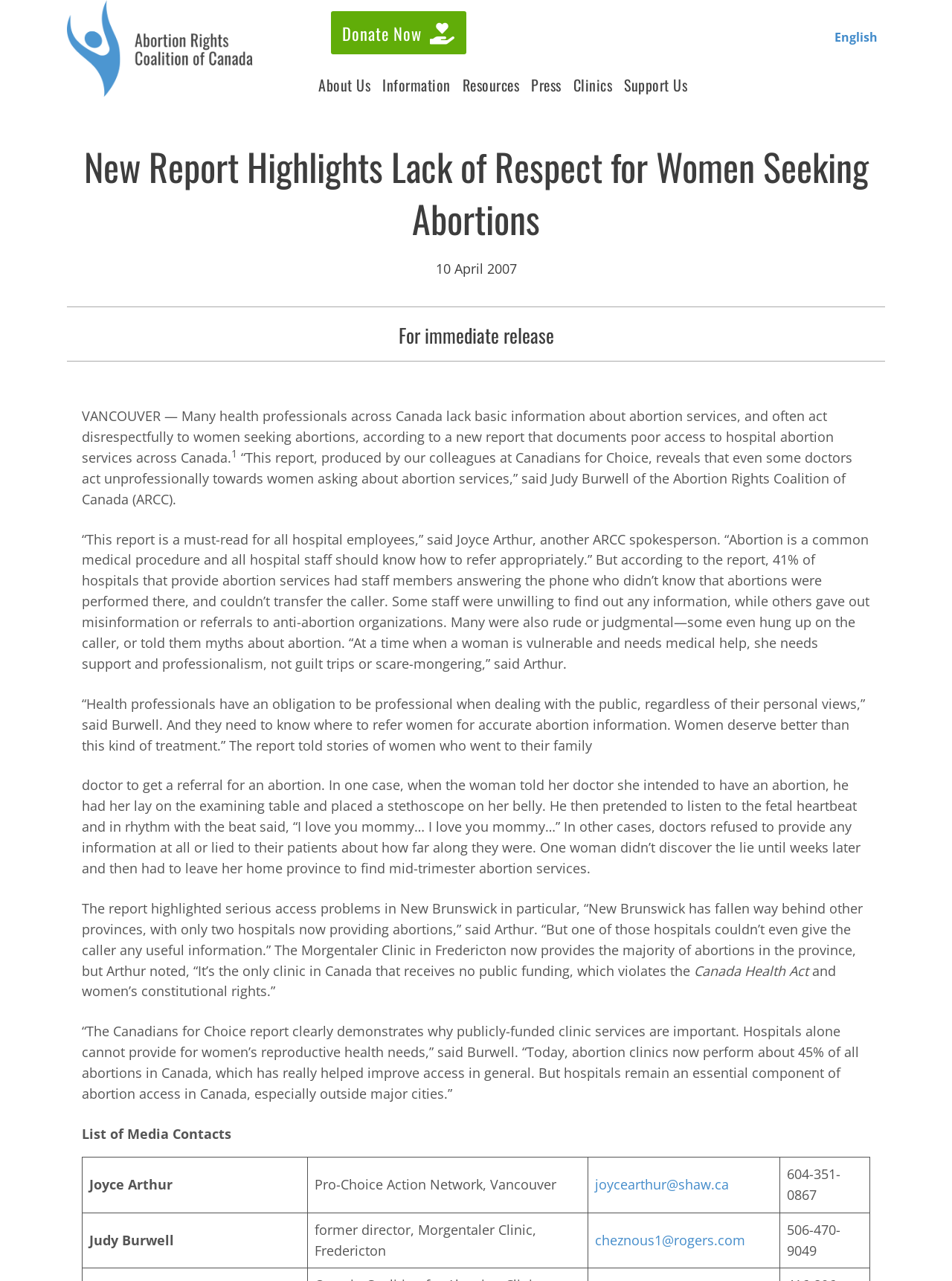Explain the features and main sections of the webpage comprehensively.

This webpage is about a new report highlighting the lack of respect for women seeking abortions in Canada. At the top left corner, there is a link to the Abortion Rights Coalition of Canada, accompanied by an image with the same name. Next to it, a "Donate Now" button is located. On the top right corner, there is a link to switch the language to English.

Below the top section, a navigation menu is situated, with links to "About Us", "Information", "Resources", "Press", "Clinics", and "Support Us". 

The main content of the webpage starts with a heading that summarizes the report's findings. Below it, the date "10 April 2007" is displayed. A subheading "For immediate release" is followed by a paragraph describing the report's content, which highlights the lack of basic information about abortion services among health professionals in Canada and their disrespectful behavior towards women seeking abortions.

The webpage then presents several quotes from Judy Burwell and Joyce Arthur, spokespersons for the Abortion Rights Coalition of Canada, discussing the report's findings and the need for health professionals to be professional and respectful when dealing with women seeking abortions. The quotes are accompanied by descriptions of the poor treatment women have received from health professionals, including being given misinformation, being judged, and even being hung up on.

The webpage also highlights the access problems in New Brunswick, where only two hospitals provide abortions, and the importance of publicly-funded clinic services. Finally, a list of media contacts is provided, including names, organizations, email addresses, and phone numbers.